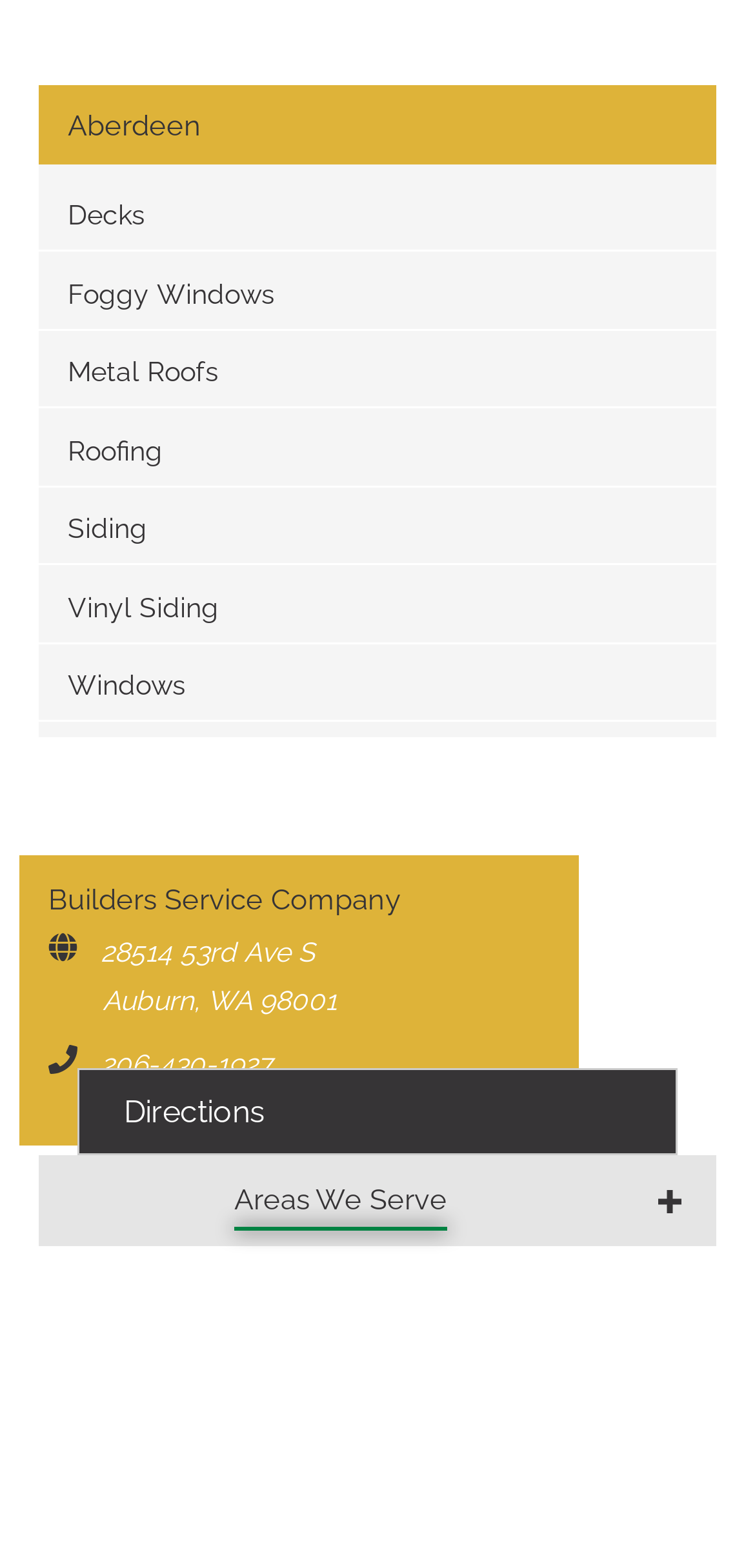Please locate the bounding box coordinates of the element that needs to be clicked to achieve the following instruction: "Explore Areas We Serve". The coordinates should be four float numbers between 0 and 1, i.e., [left, top, right, bottom].

[0.31, 0.754, 0.592, 0.775]